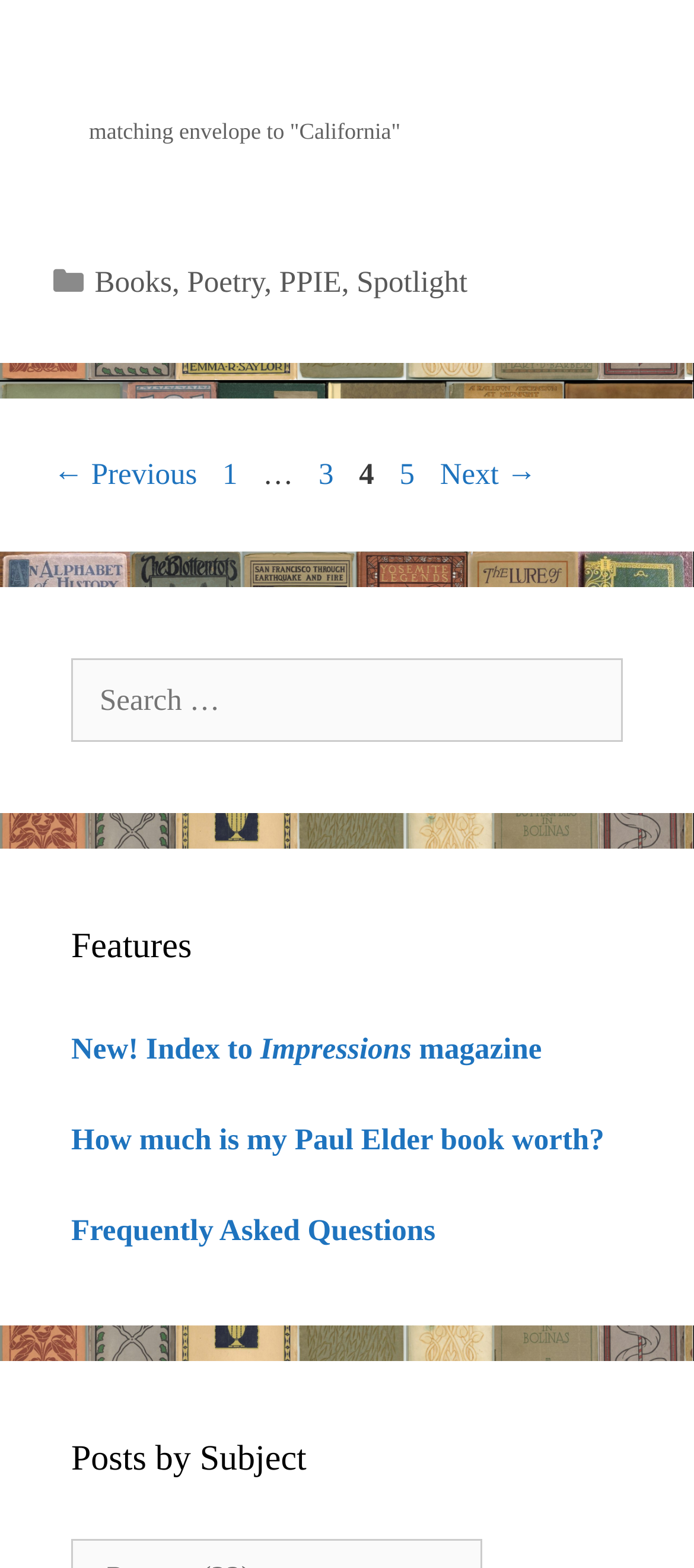Please locate the bounding box coordinates of the element that needs to be clicked to achieve the following instruction: "Check out the New! Index to Impressions magazine". The coordinates should be four float numbers between 0 and 1, i.e., [left, top, right, bottom].

[0.103, 0.659, 0.781, 0.68]